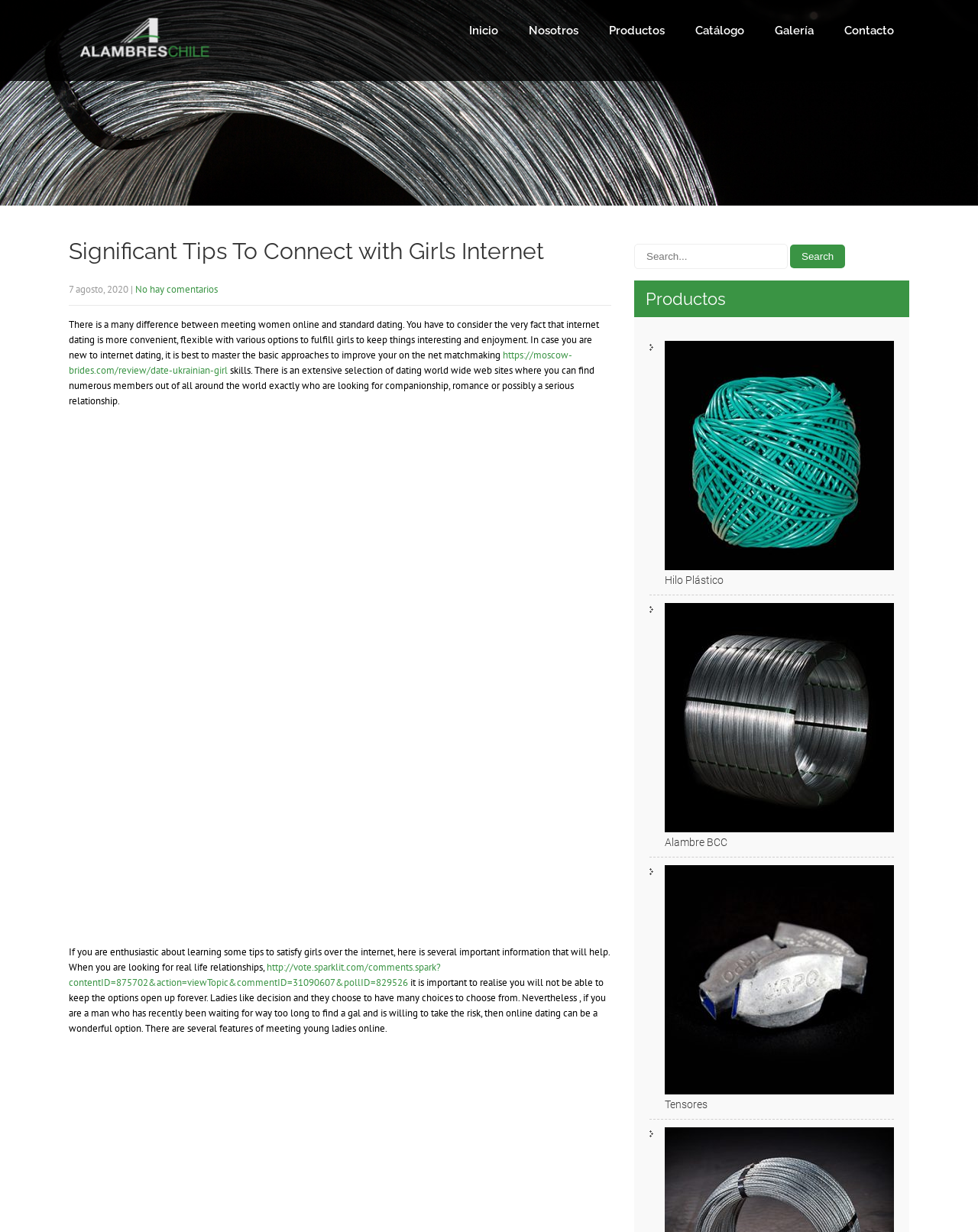What type of products are listed on this webpage?
Using the image as a reference, deliver a detailed and thorough answer to the question.

The webpage lists several products, including Hilo Plástico, Alambre BCC, and Tensores, which appear to be types of wire and plastic products.